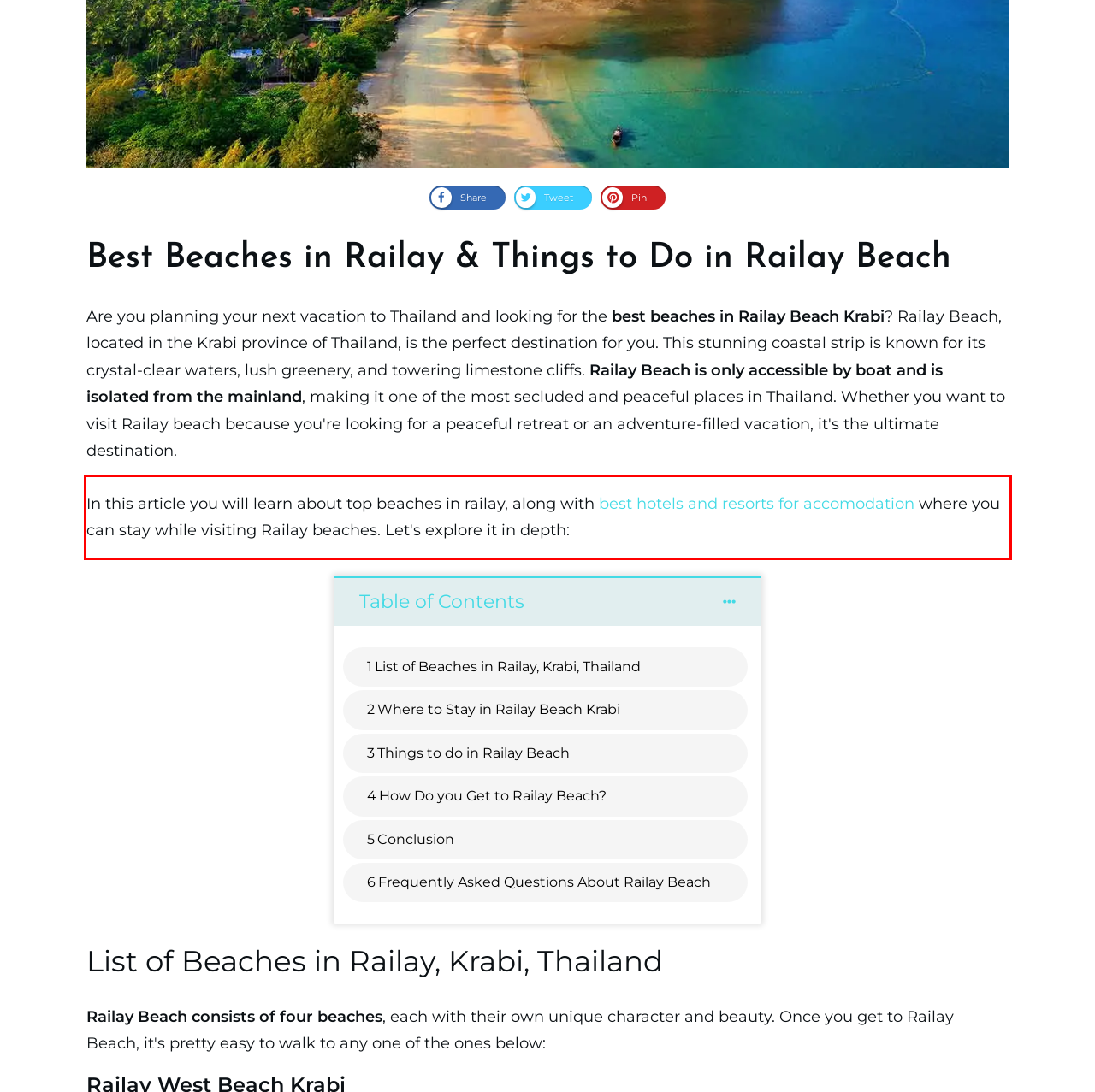Please extract the text content from the UI element enclosed by the red rectangle in the screenshot.

In this article you will learn about top beaches in railay, along with best hotels and resorts for accomodation where you can stay while visiting Railay beaches. Let's explore it in depth: